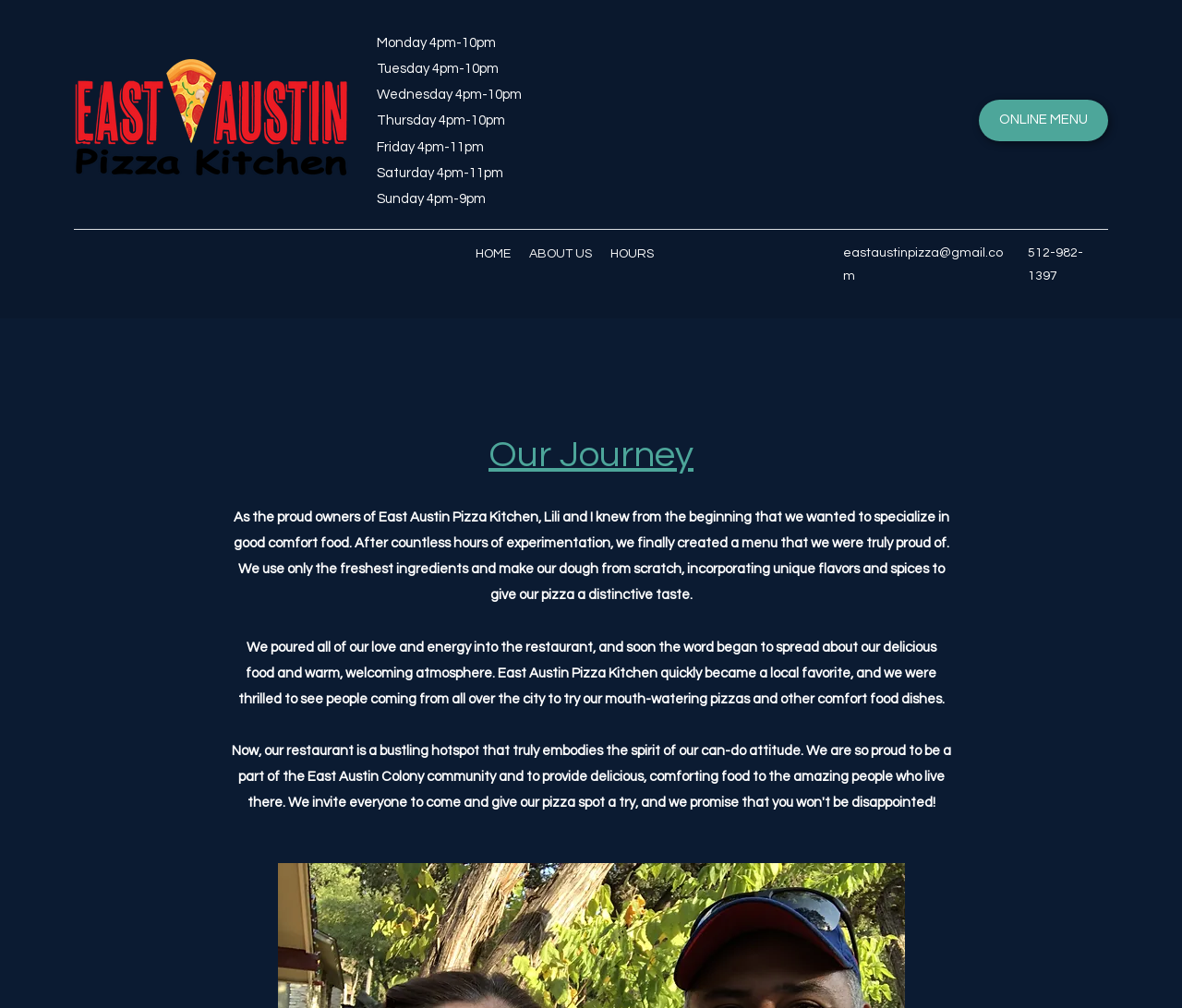Generate a thorough caption detailing the webpage content.

This webpage is about East Austin Pizza Kitchen, a family-owned and operated pizzeria. At the top left corner, there is a logo image of the restaurant. Below the logo, there are seven static text elements displaying the restaurant's hours of operation, from Monday to Sunday.

To the right of the hours, there is a navigation menu with links to the home page, about us page, and hours page. Below the navigation menu, there is a link to the online menu and a contact email address, accompanied by a phone number.

The main content of the page is divided into two sections. The first section has a heading "Our Journey" and a paragraph of text describing the restaurant owners' passion for creating good comfort food, including their use of fresh ingredients and unique flavors. The second section continues the story, describing how the restaurant became a local favorite due to its delicious food and welcoming atmosphere.

Throughout the page, the text is arranged in a clear and organized manner, making it easy to read and navigate.